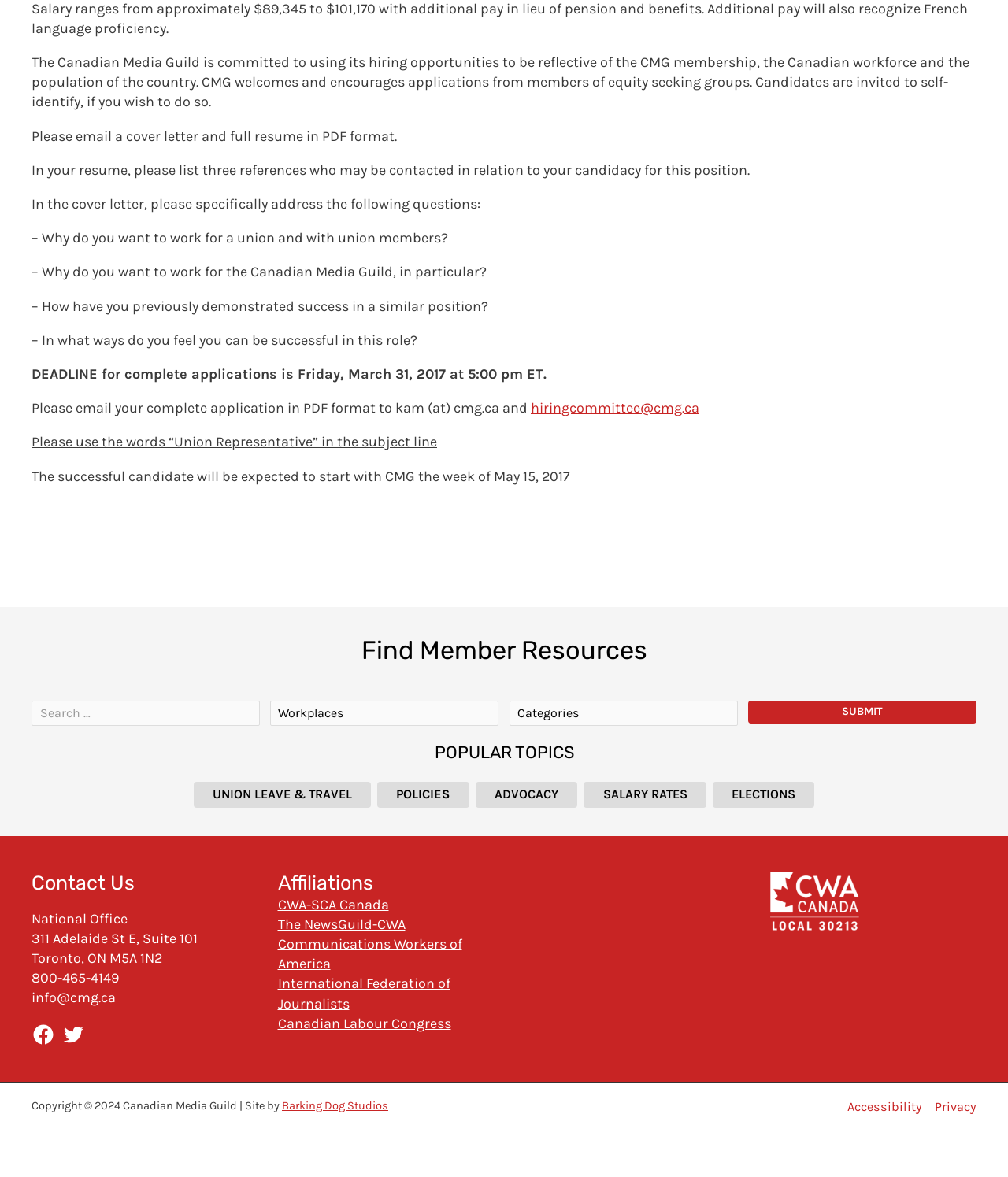What is the email address to send the complete application?
Please provide a comprehensive answer to the question based on the webpage screenshot.

I found the email address by reading the link element with the content 'hiringcommittee@cmg.ca' which is part of the instruction to send the complete application.